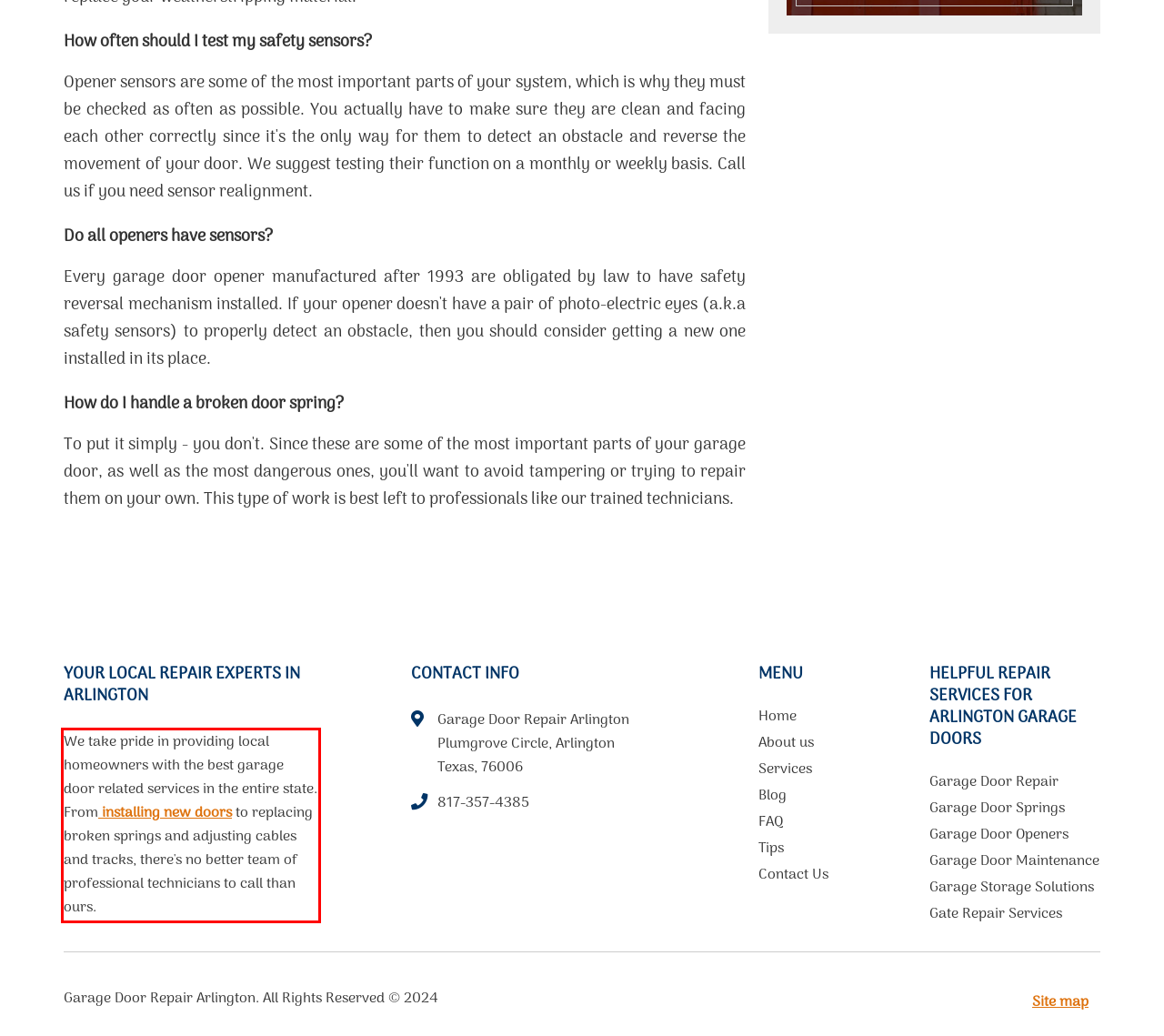Given a screenshot of a webpage with a red bounding box, extract the text content from the UI element inside the red bounding box.

We take pride in providing local homeowners with the best garage door related services in the entire state. From installing new doors to replacing broken springs and adjusting cables and tracks, there's no better team of professional technicians to call than ours.